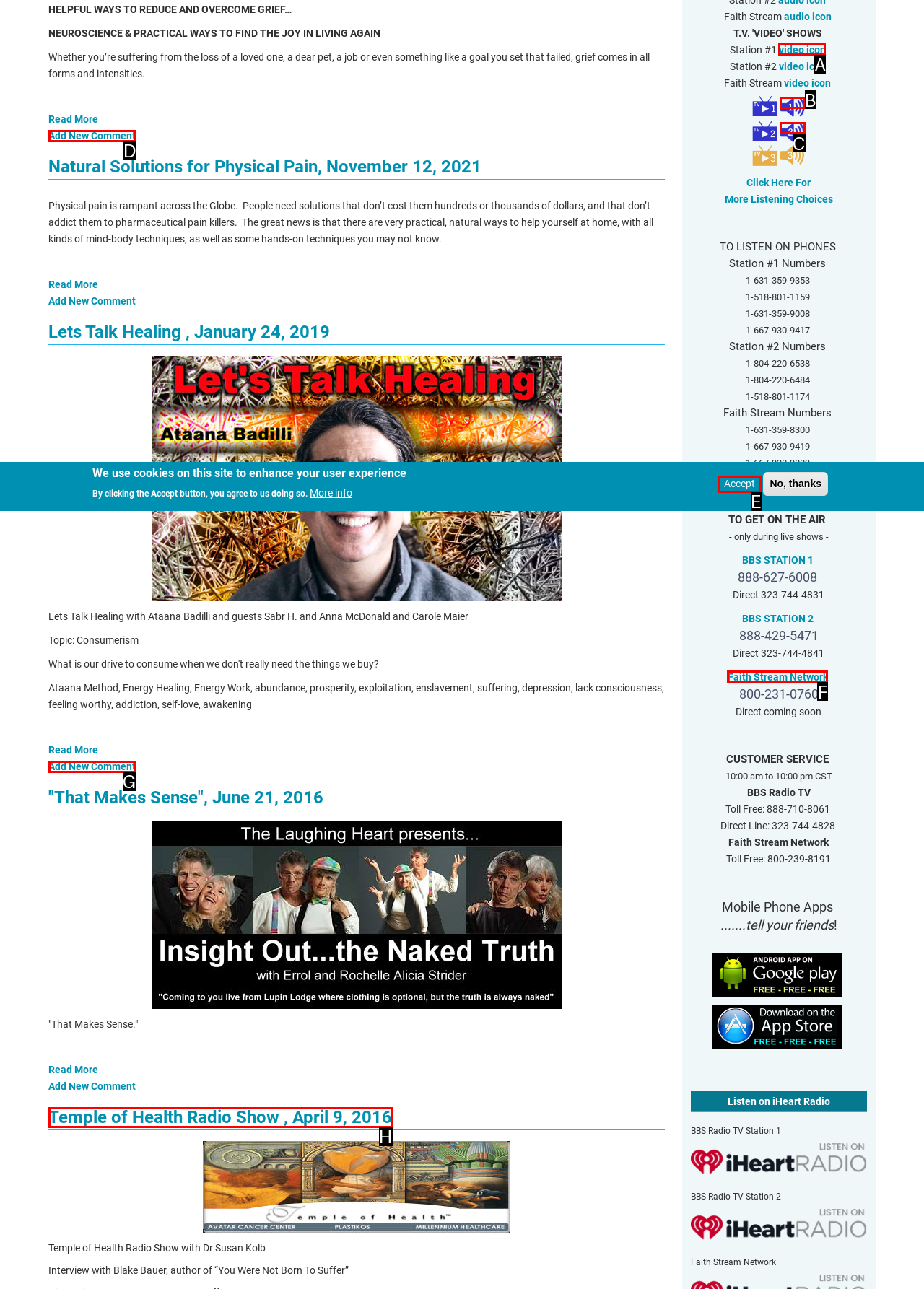Which HTML element matches the description: Accept the best? Answer directly with the letter of the chosen option.

E